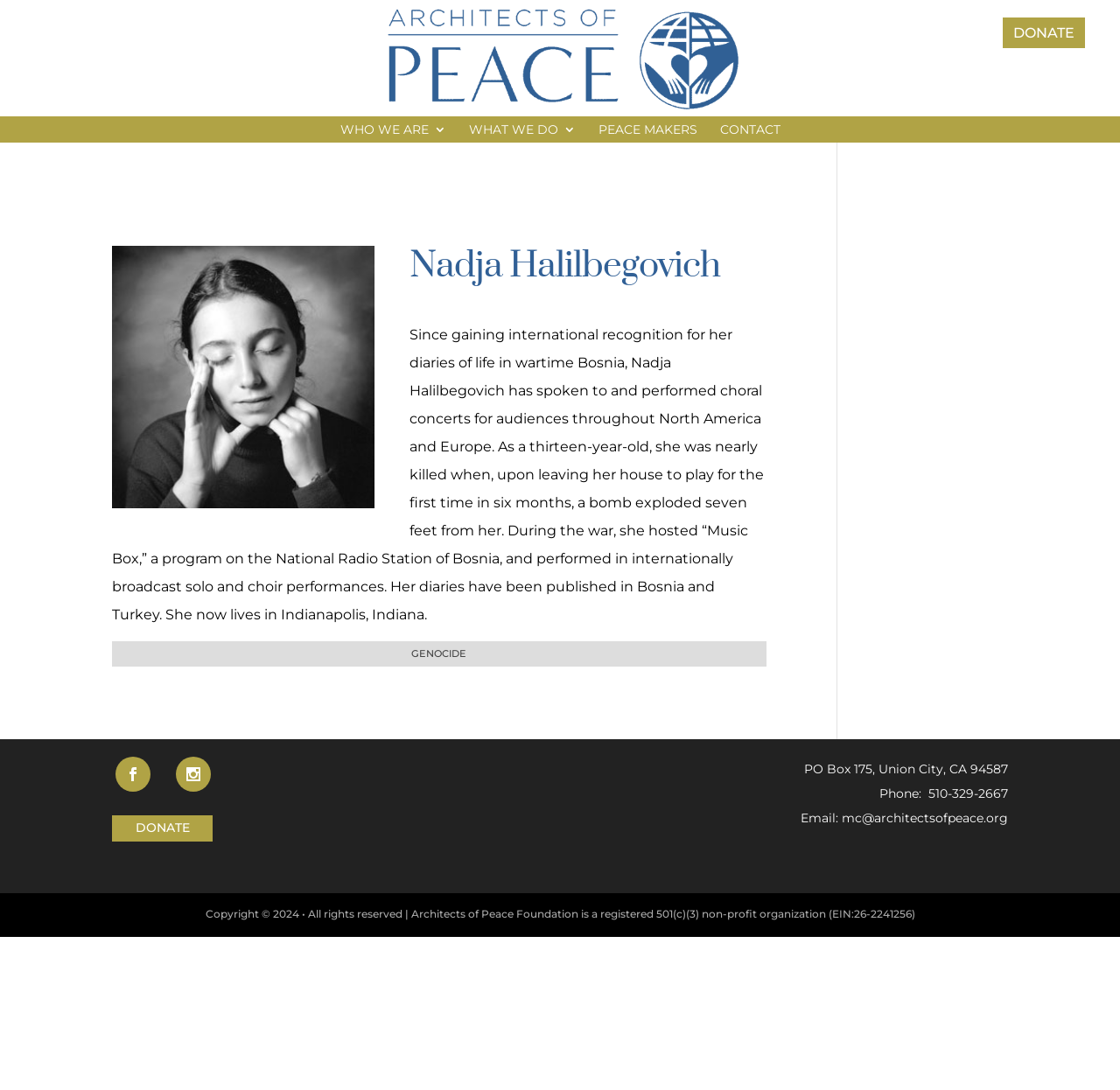Please find the bounding box coordinates of the element's region to be clicked to carry out this instruction: "Click on the 'PEACE MAKERS' link".

[0.534, 0.113, 0.622, 0.131]